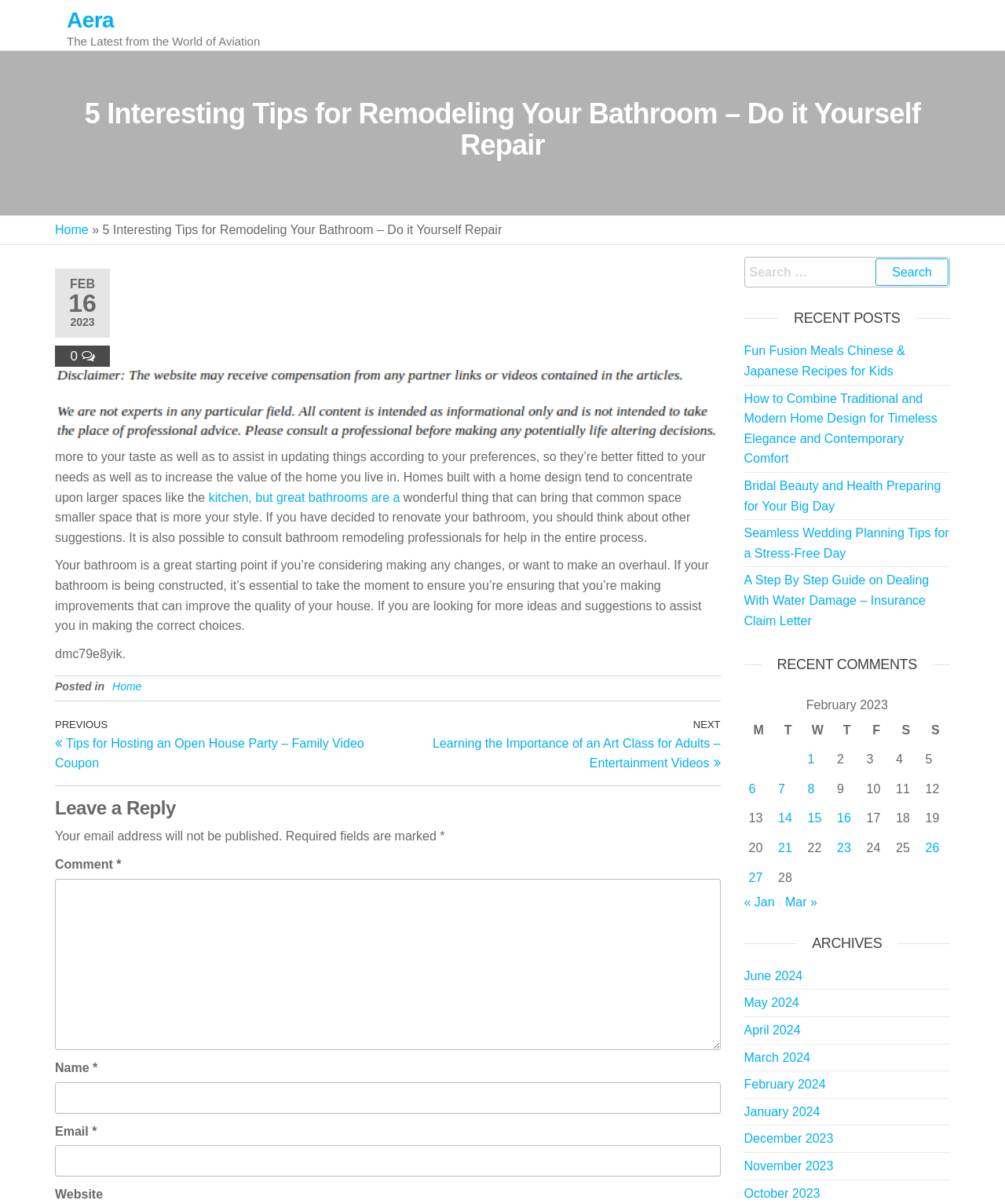Answer the question below using just one word or a short phrase: 
What is the purpose of the 'Leave a Reply' section?

To comment on the post